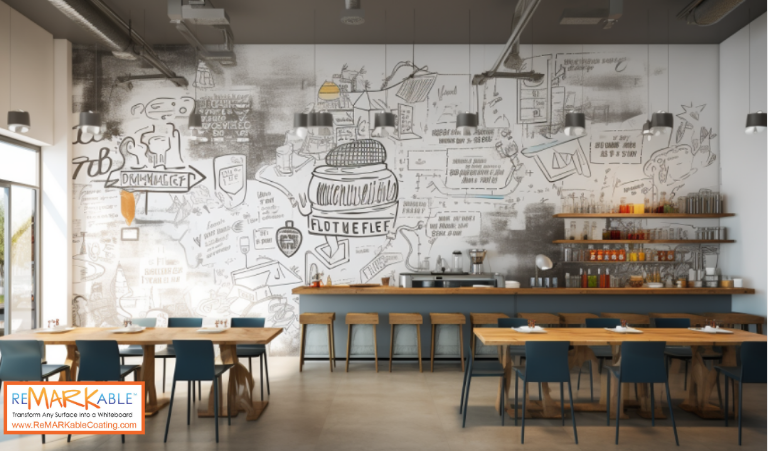Generate a descriptive account of all visible items and actions in the image.

The image showcases a modern restaurant kitchen with an inviting atmosphere, highlighted by a striking dry-erase wall that serves as a canvas for artistic design and functional elements. The wall features playful illustrations and handwritten notes, adding a creative flair that enhances the dining experience. 

In the foreground, sleek wooden tables and blue chairs create a warm and contemporary setting. The thoughtful arrangement encourages social interaction, while the wall-mounted shelves behind the counter display an assortment of colorful glassware and condiments, reinforcing the vibrant decor. Soft lighting fixtures hang above, contributing to the cozy ambiance. 

Overall, this space beautifully illustrates how dry-erase walls can transform restaurant interiors, making them not just functional but also visually stimulating, encouraging creativity and engagement among both patrons and staff. The logo of "REMARKable" in the bottom left corner emphasizes the brand responsible for this innovative surface transformation, suggesting a commitment to quality and creativity in commercial design.